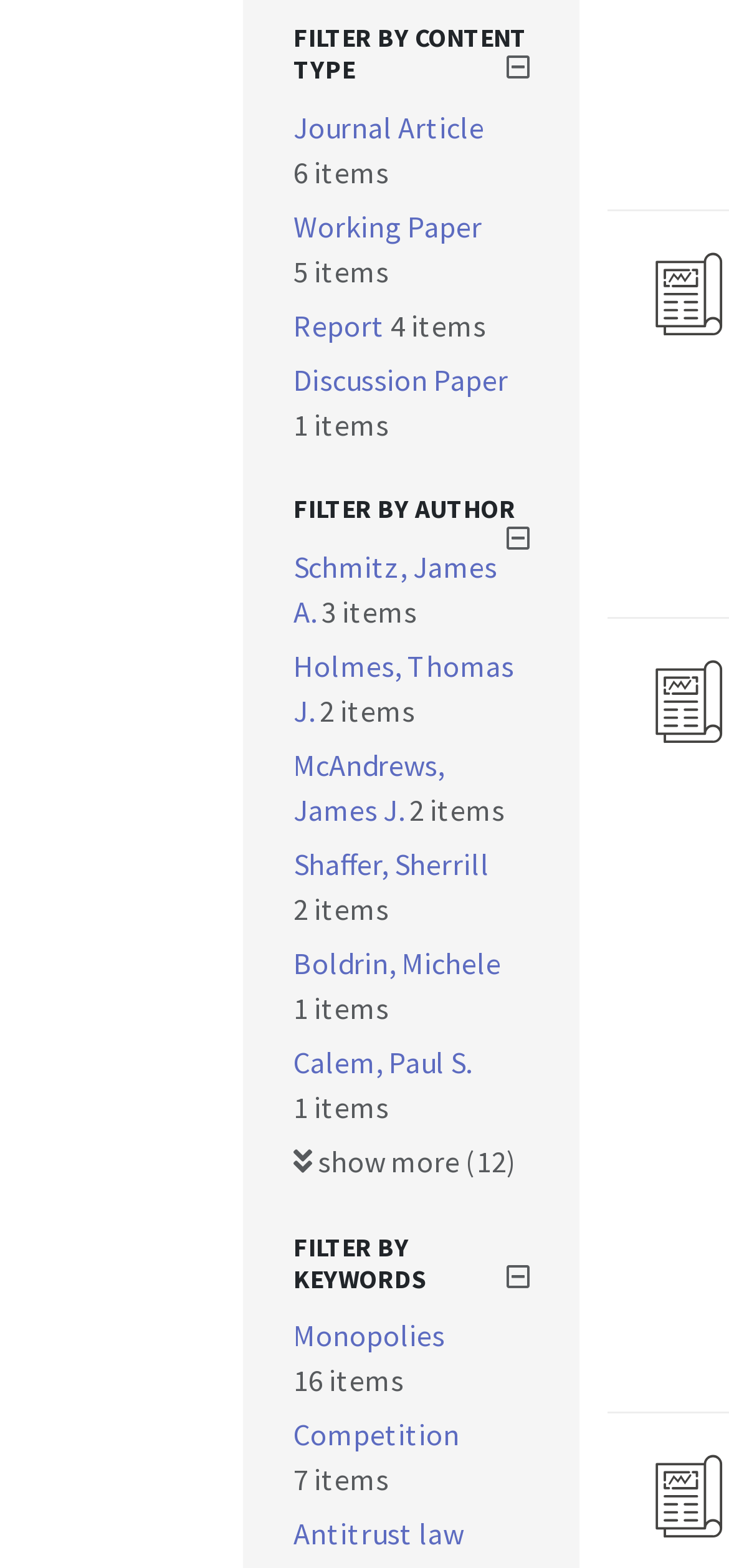Determine the bounding box coordinates of the clickable area required to perform the following instruction: "Show more authors". The coordinates should be represented as four float numbers between 0 and 1: [left, top, right, bottom].

[0.428, 0.728, 0.708, 0.752]